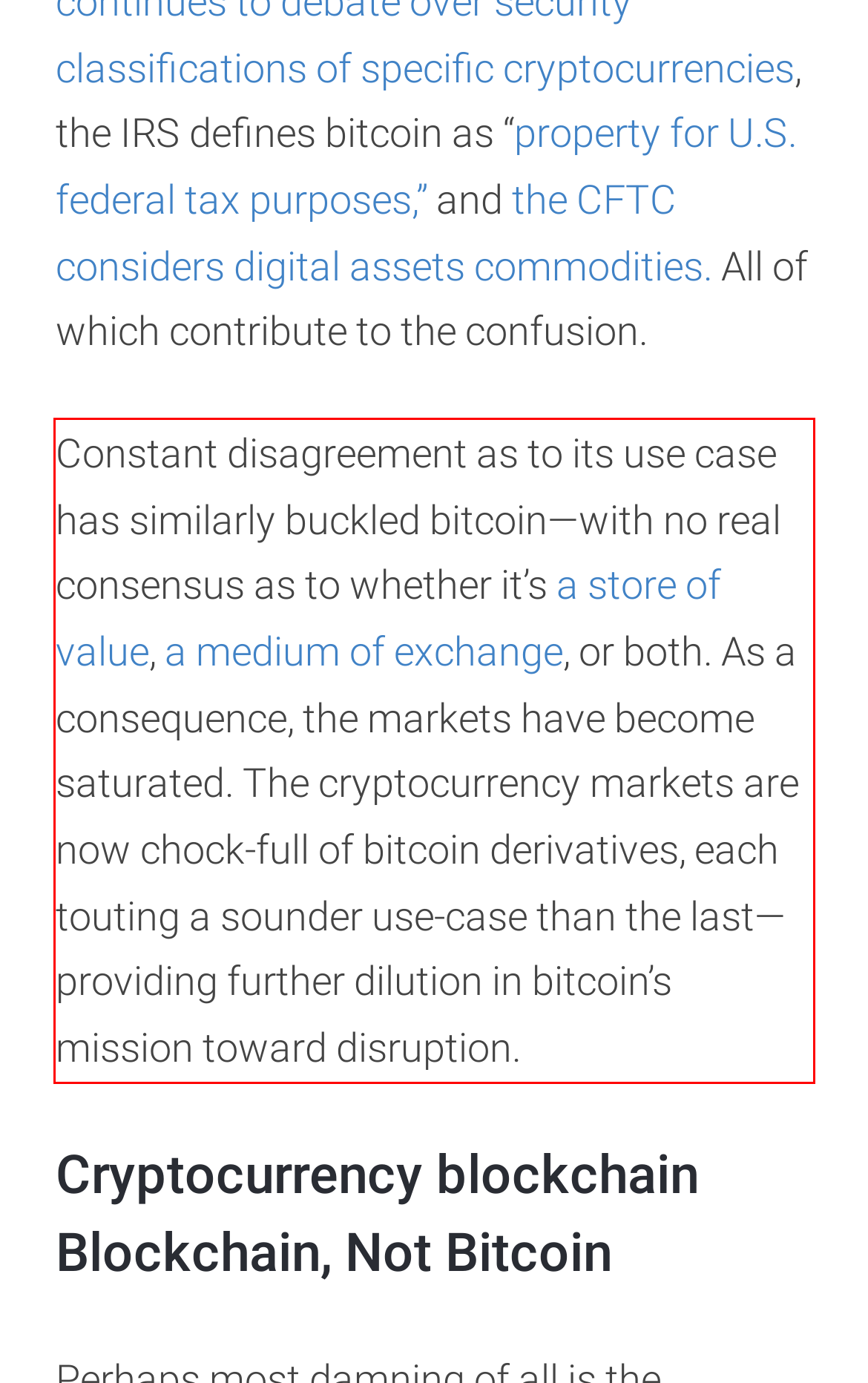Using the provided screenshot, read and generate the text content within the red-bordered area.

Constant disagreement as to its use case has similarly buckled bitcoin—with no real consensus as to whether it’s a store of value, a medium of exchange, or both. As a consequence, the markets have become saturated. The cryptocurrency markets are now chock-full of bitcoin derivatives, each touting a sounder use-case than the last—providing further dilution in bitcoin’s mission toward disruption.